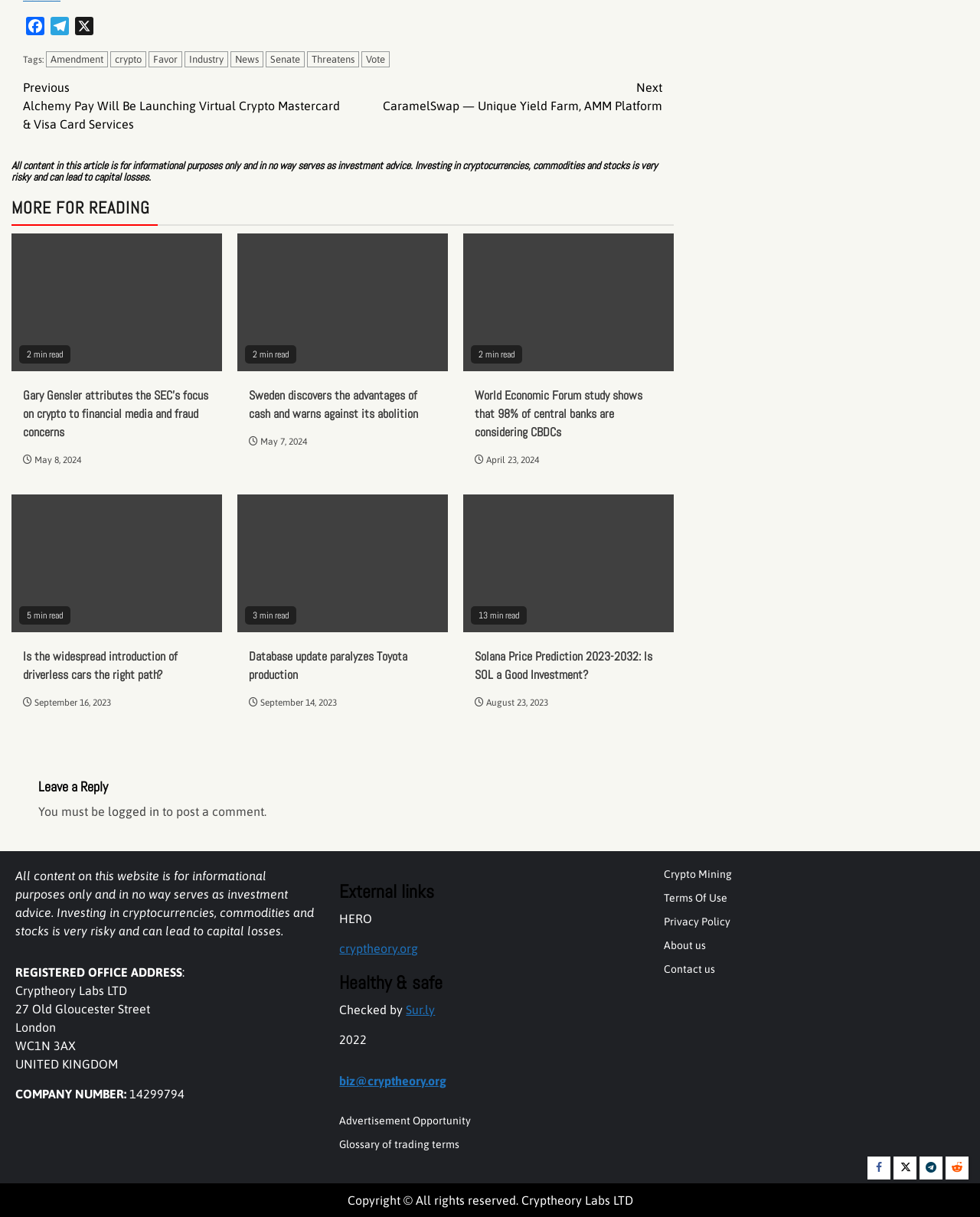Bounding box coordinates must be specified in the format (top-left x, top-left y, bottom-right x, bottom-right y). All values should be floating point numbers between 0 and 1. What are the bounding box coordinates of the UI element described as: Mission and Vision

None